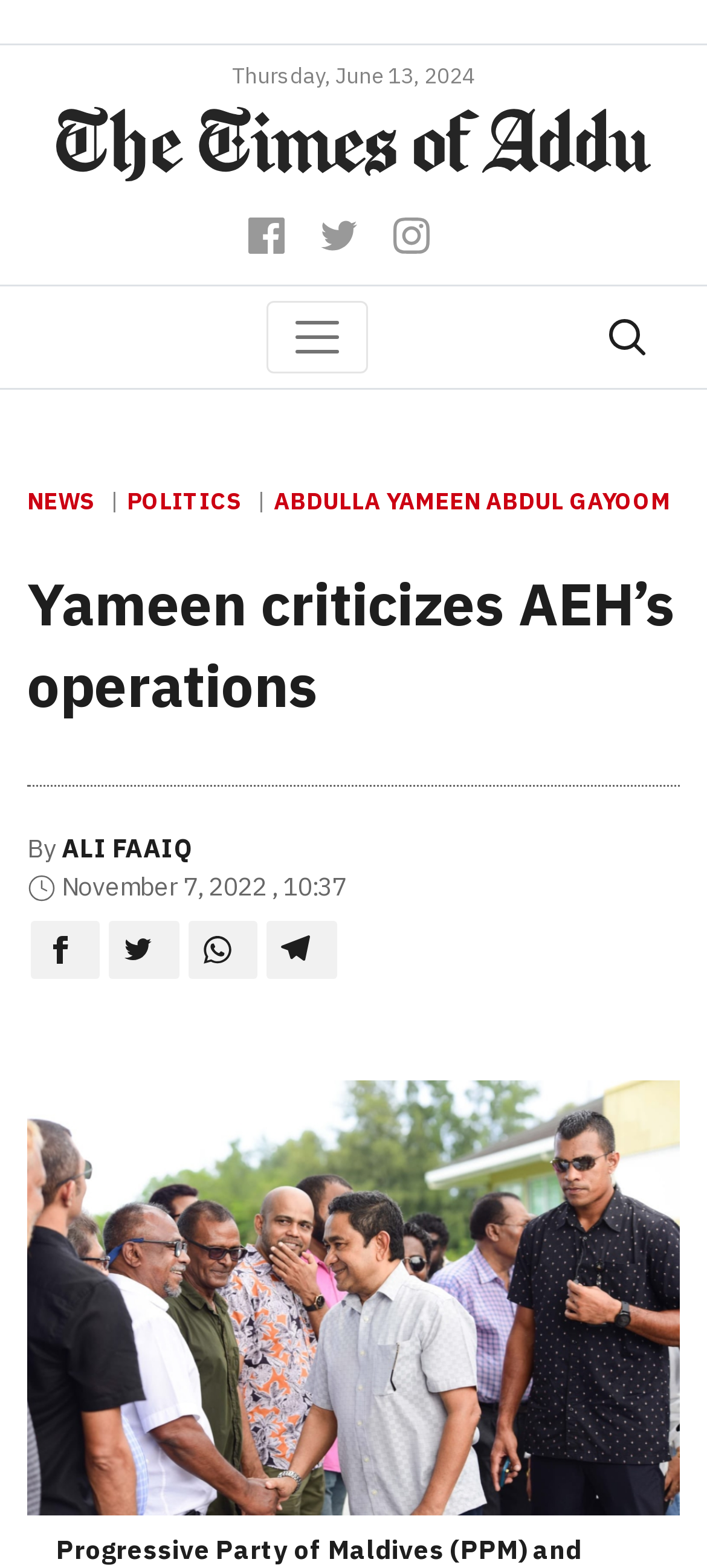Find the bounding box coordinates for the area you need to click to carry out the instruction: "Click the Facebook icon". The coordinates should be four float numbers between 0 and 1, indicated as [left, top, right, bottom].

[0.351, 0.137, 0.413, 0.16]